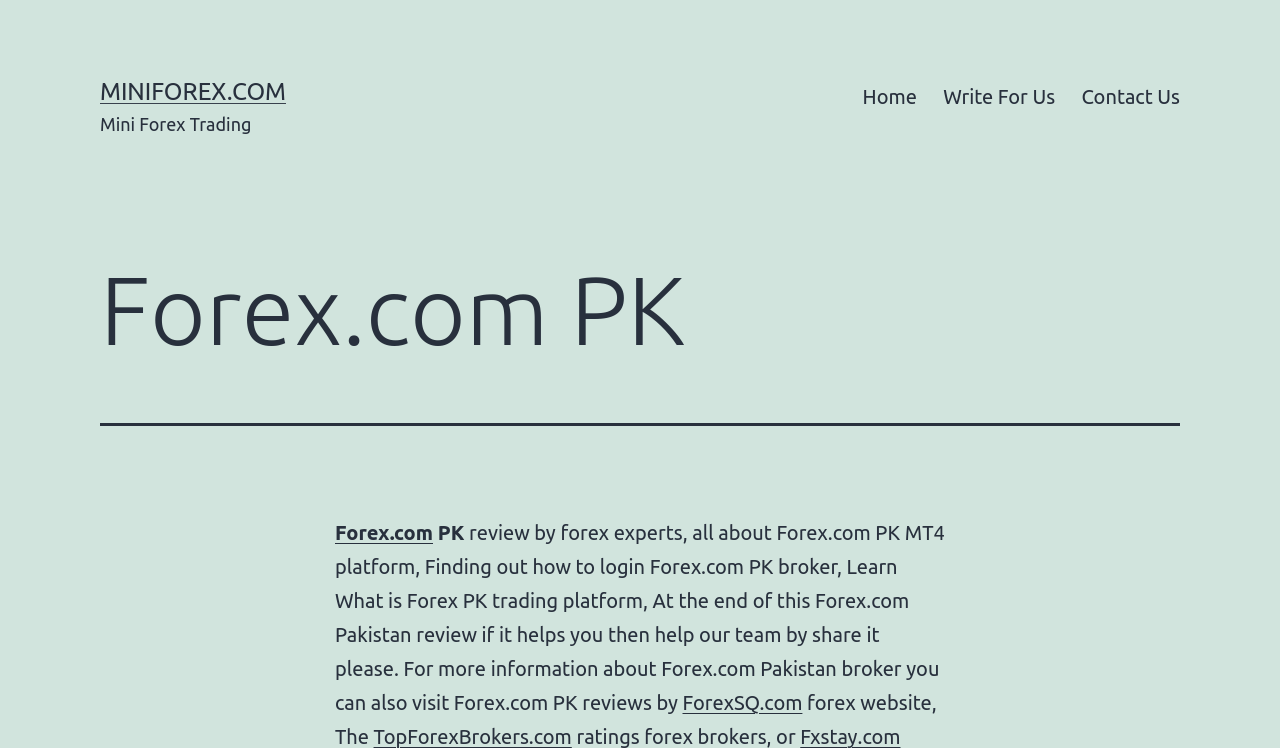Please give the bounding box coordinates of the area that should be clicked to fulfill the following instruction: "Learn more about Forex.com PK". The coordinates should be in the format of four float numbers from 0 to 1, i.e., [left, top, right, bottom].

[0.262, 0.696, 0.338, 0.727]